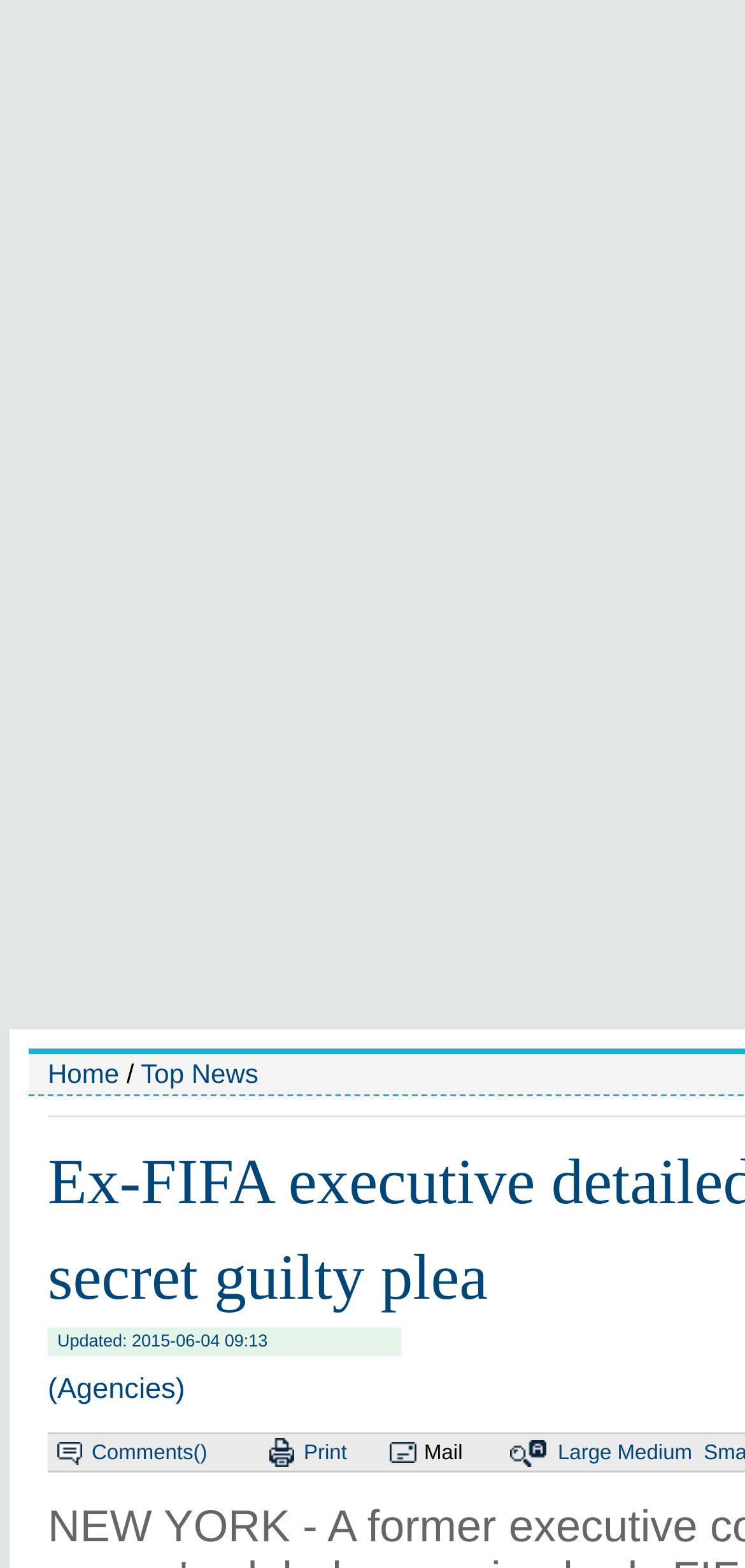How many layout table cells are there?
Based on the image content, provide your answer in one word or a short phrase.

5